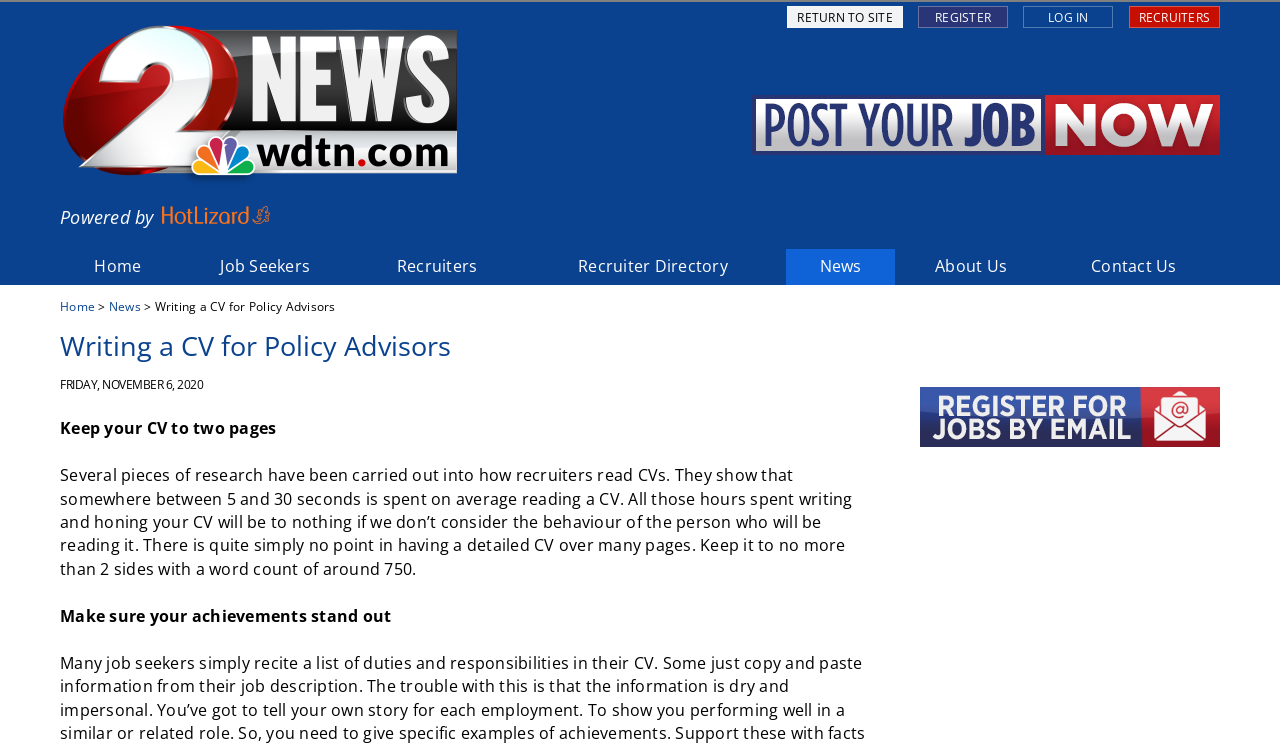Determine the bounding box coordinates of the clickable region to follow the instruction: "Click on the 'Home' link".

[0.047, 0.332, 0.137, 0.38]